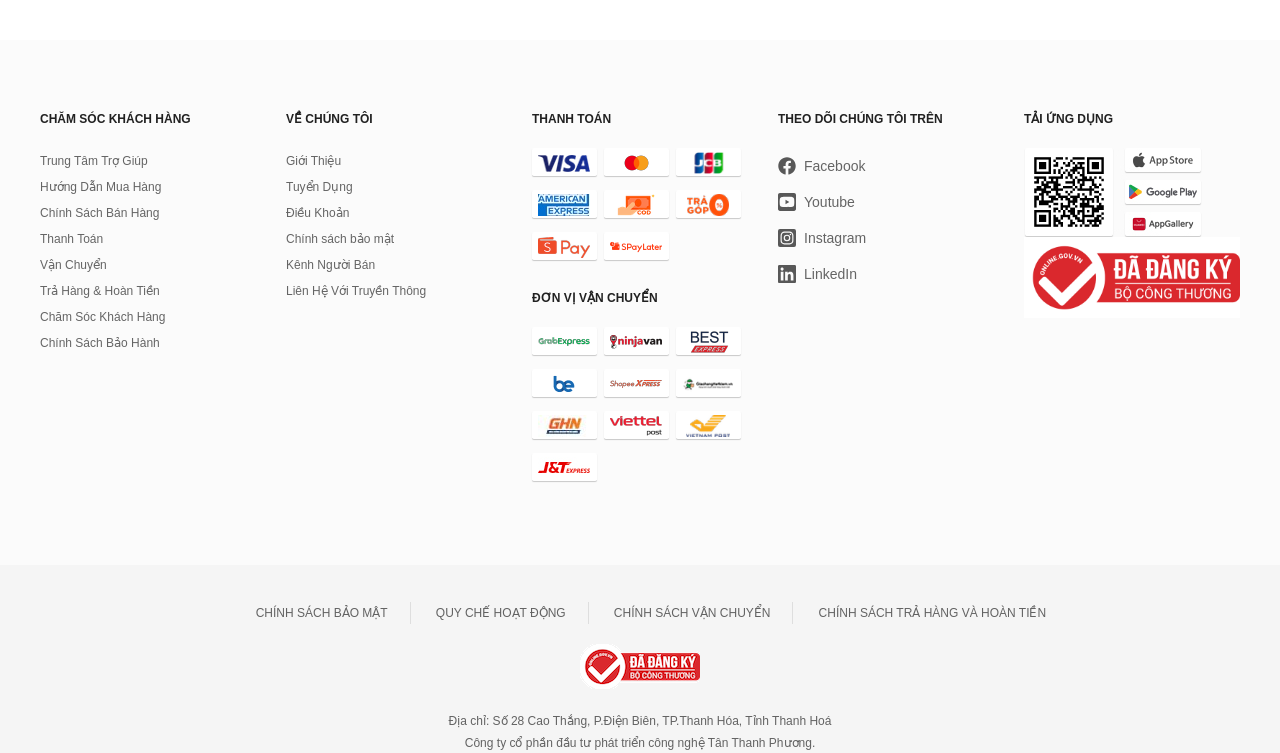Please determine the bounding box of the UI element that matches this description: LinkedIn. The coordinates should be given as (top-left x, top-left y, bottom-right x, bottom-right y), with all values between 0 and 1.

[0.608, 0.34, 0.777, 0.388]